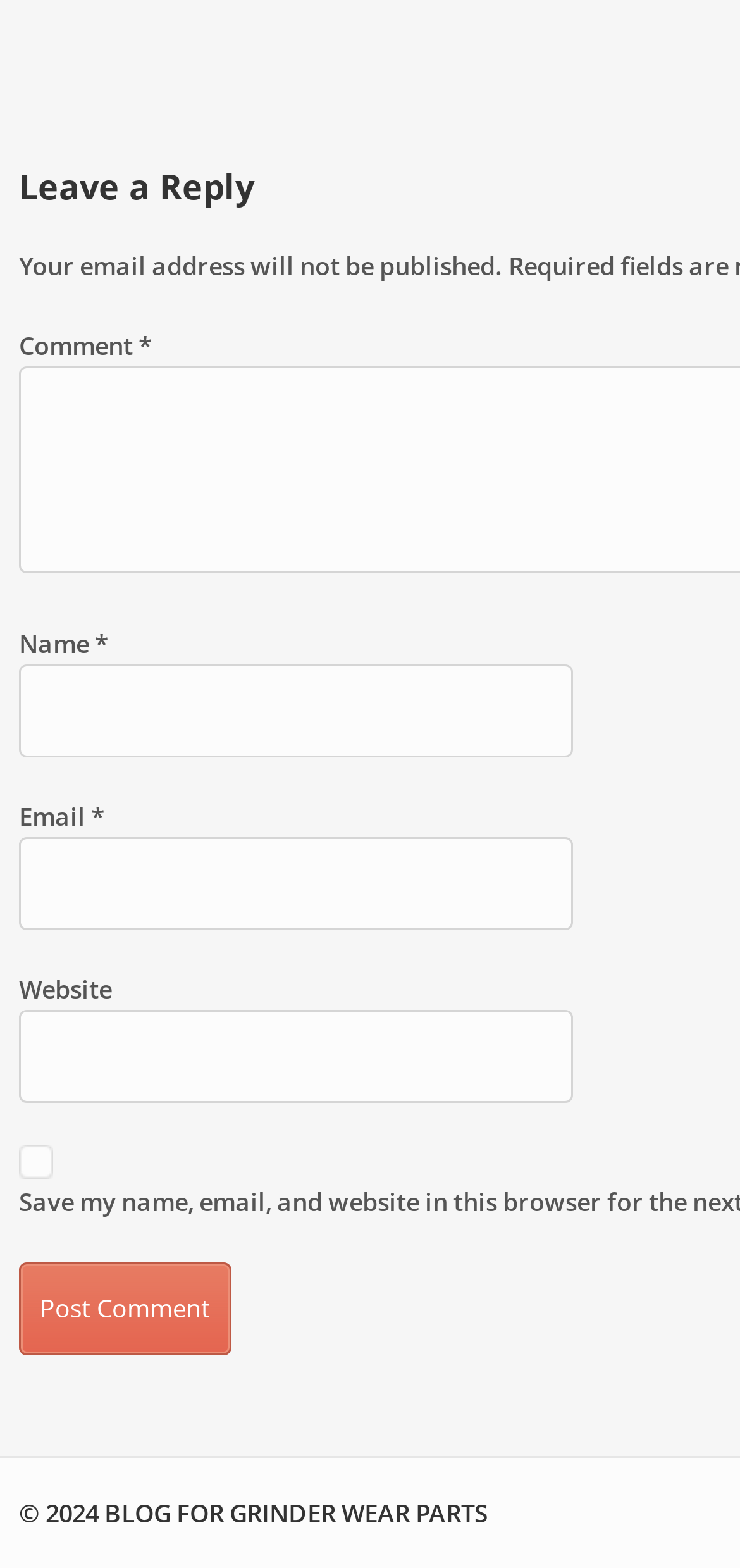Answer the following query concisely with a single word or phrase:
What is the purpose of the textbox labeled 'Name'?

To enter name